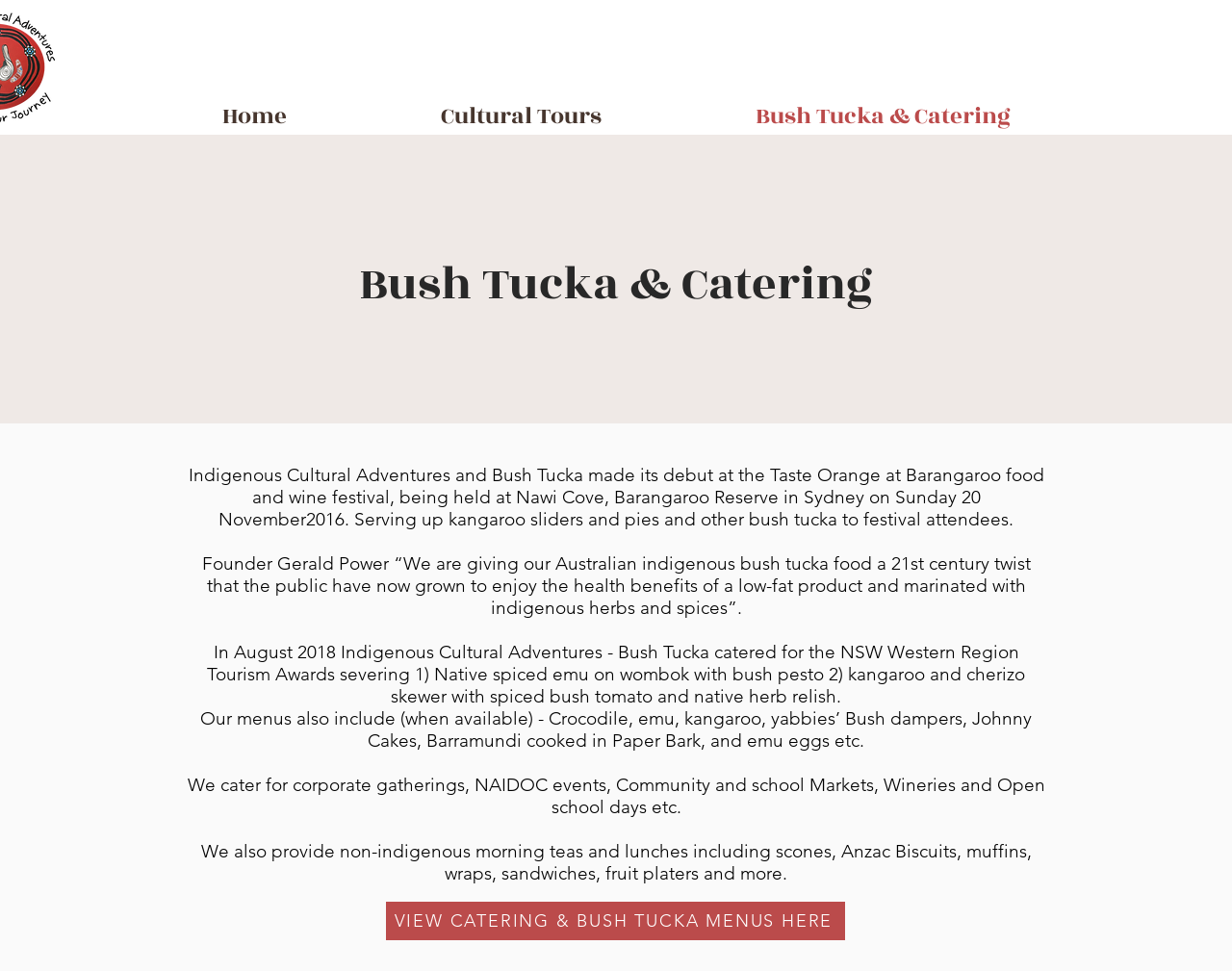Please provide a one-word or short phrase answer to the question:
What is the name of the founder of Indigenous Cultural Adventures?

Gerald Power